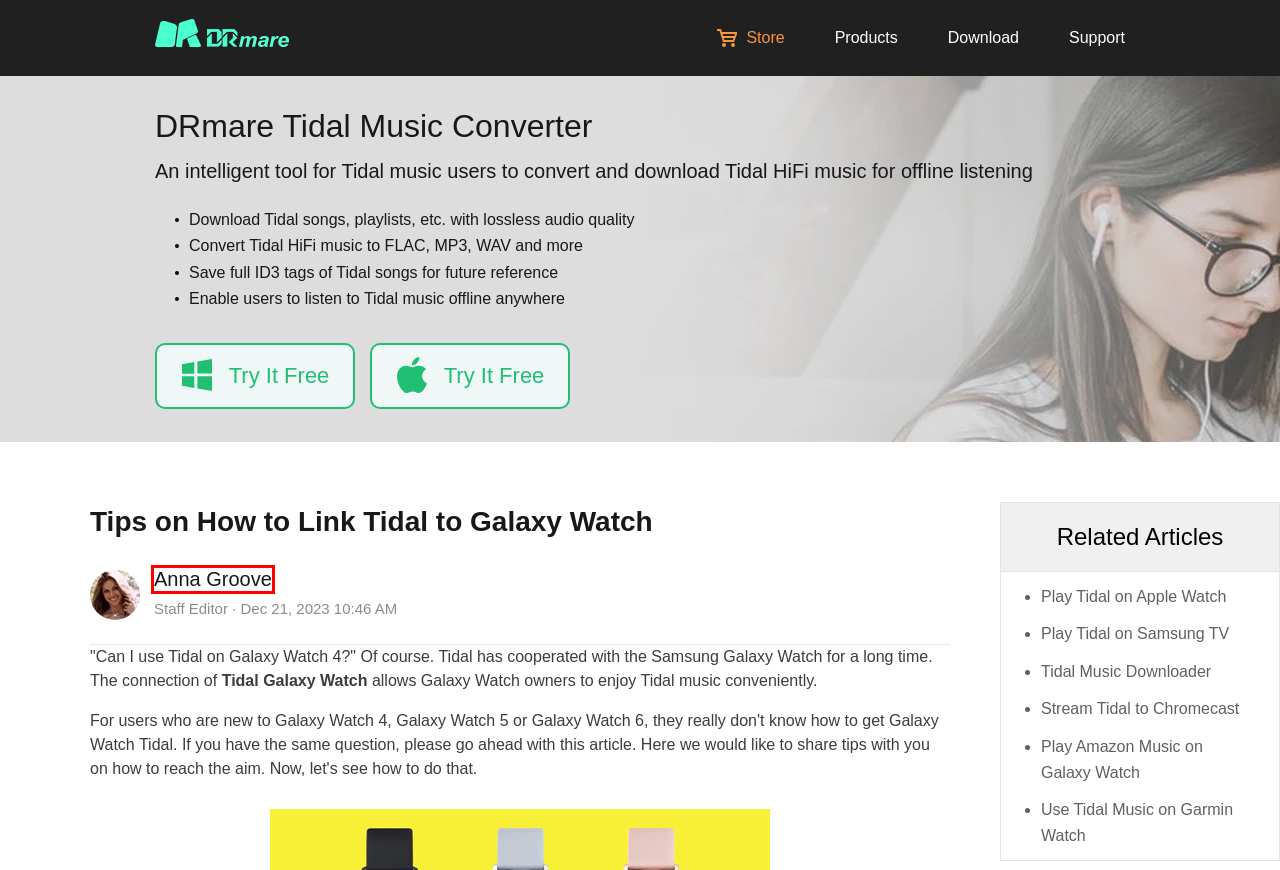Examine the screenshot of the webpage, which has a red bounding box around a UI element. Select the webpage description that best fits the new webpage after the element inside the red bounding box is clicked. Here are the choices:
A. Anna Groove, the Staff Editor of DRmare Software
B. DRmare Support Center
C. [OFFICIAL] DRmare – Music Downloader and Converter for Spotify, Apple, Tidal and More
D. [Tidal Samsung TV] How to Get Tidal on Samsung Smart TV
E. How to Cast Tidal to Chromecast
F. 10 Best Tidal Downloader Online Free/Android/Mac/Windows
G. How to Play Amazon Music on Samsung Galaxy Watch 6/5/4/3
H. DRmare Online Store - Buy Streaming Music/Video/Audiobook Converter

A